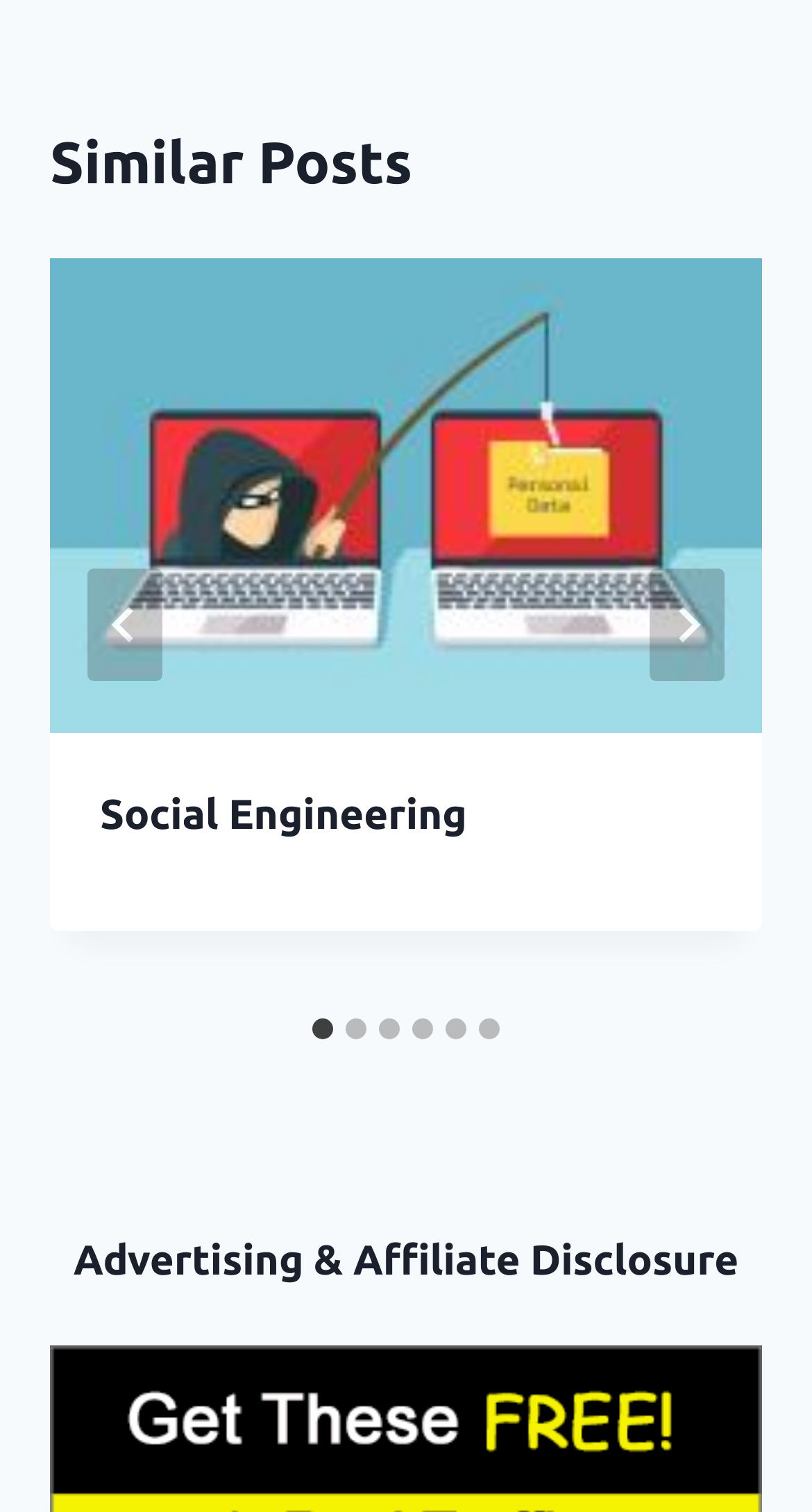Utilize the details in the image to thoroughly answer the following question: What is the title of the first article?

I looked at the article element inside the first tabpanel and found a heading element with the text 'Social Engineering', which is likely the title of the first article.